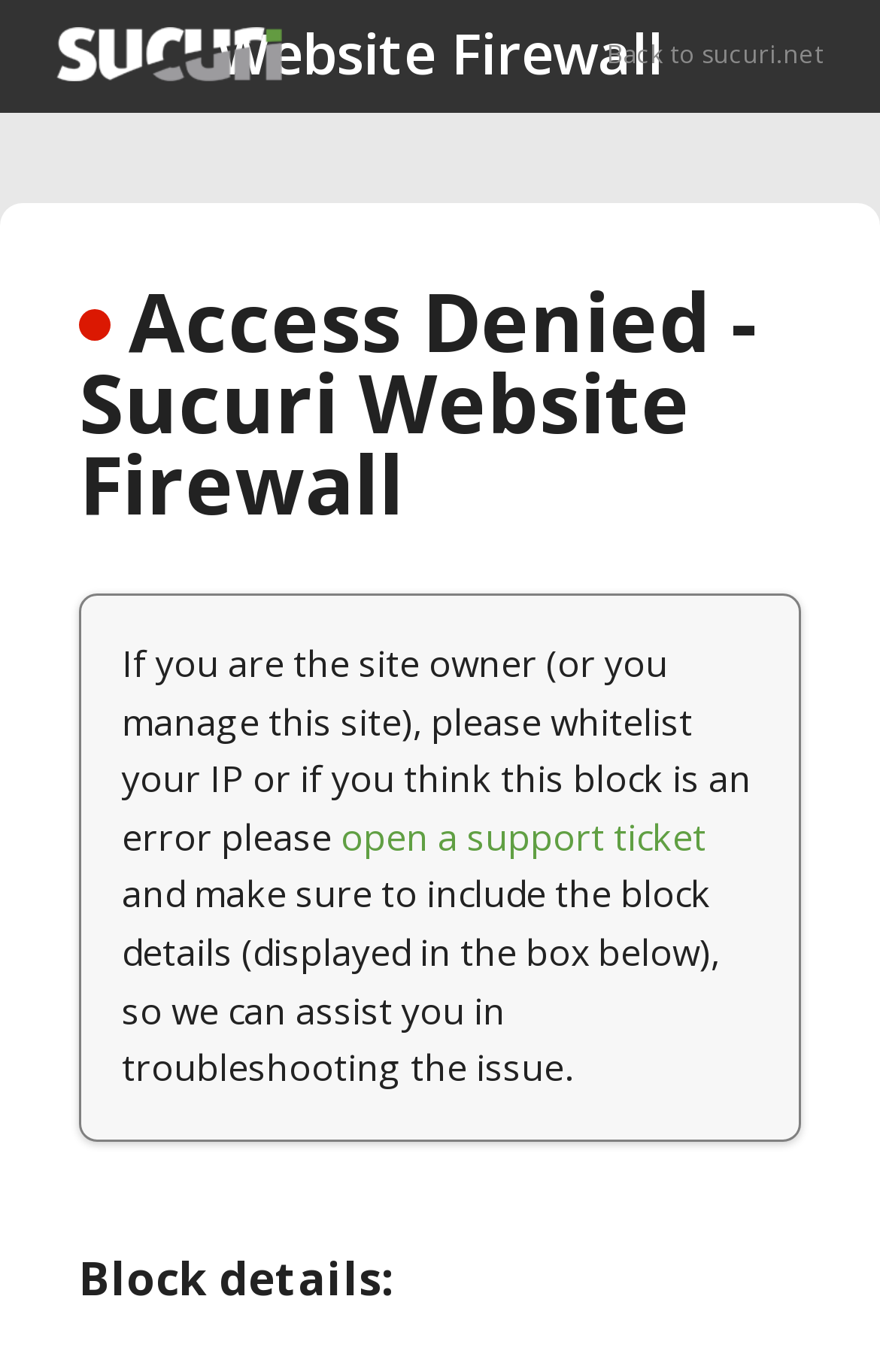Use a single word or phrase to respond to the question:
What should the site owner do if blocked?

Whitelist IP or open a support ticket